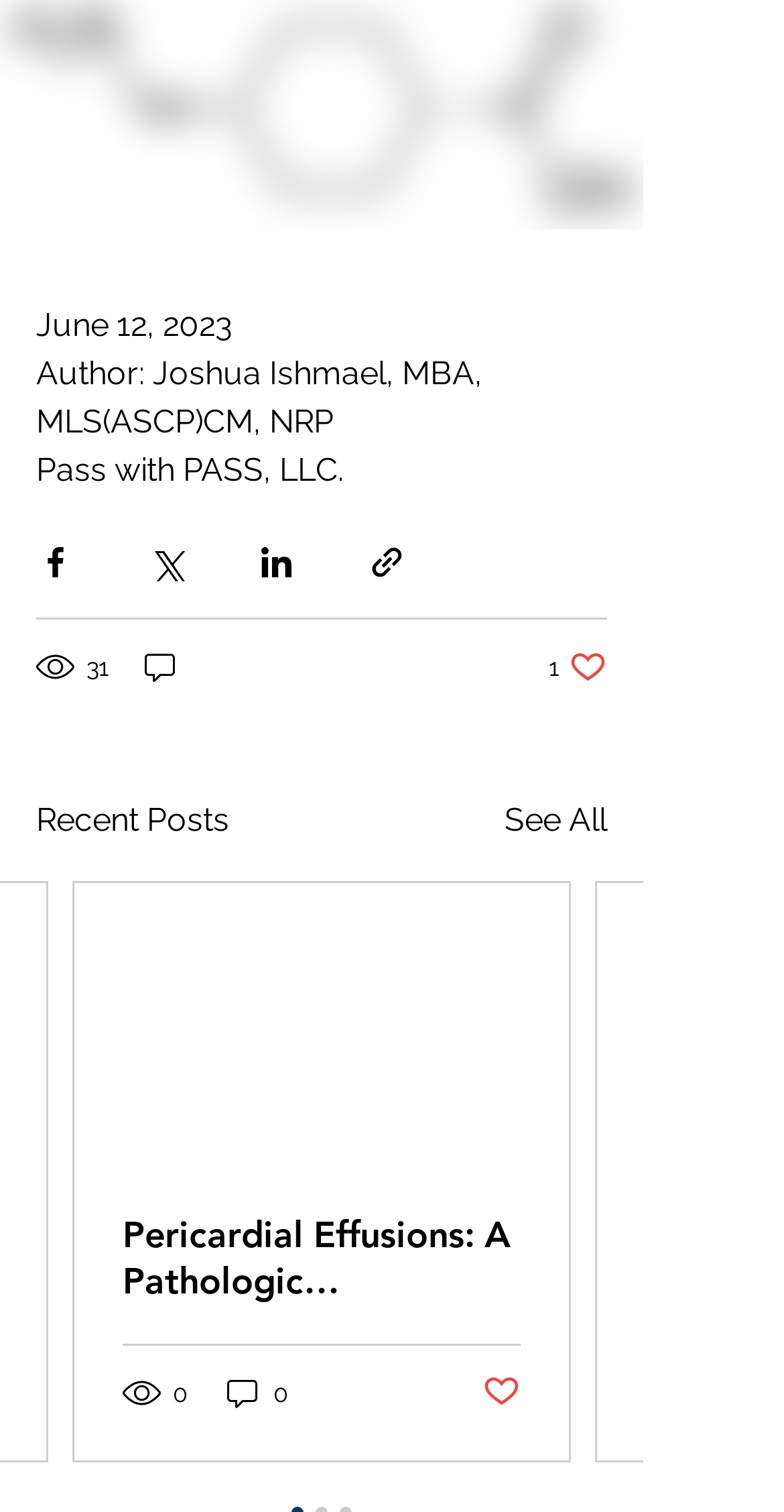Please specify the bounding box coordinates of the area that should be clicked to accomplish the following instruction: "Like the post". The coordinates should consist of four float numbers between 0 and 1, i.e., [left, top, right, bottom].

[0.7, 0.429, 0.774, 0.454]